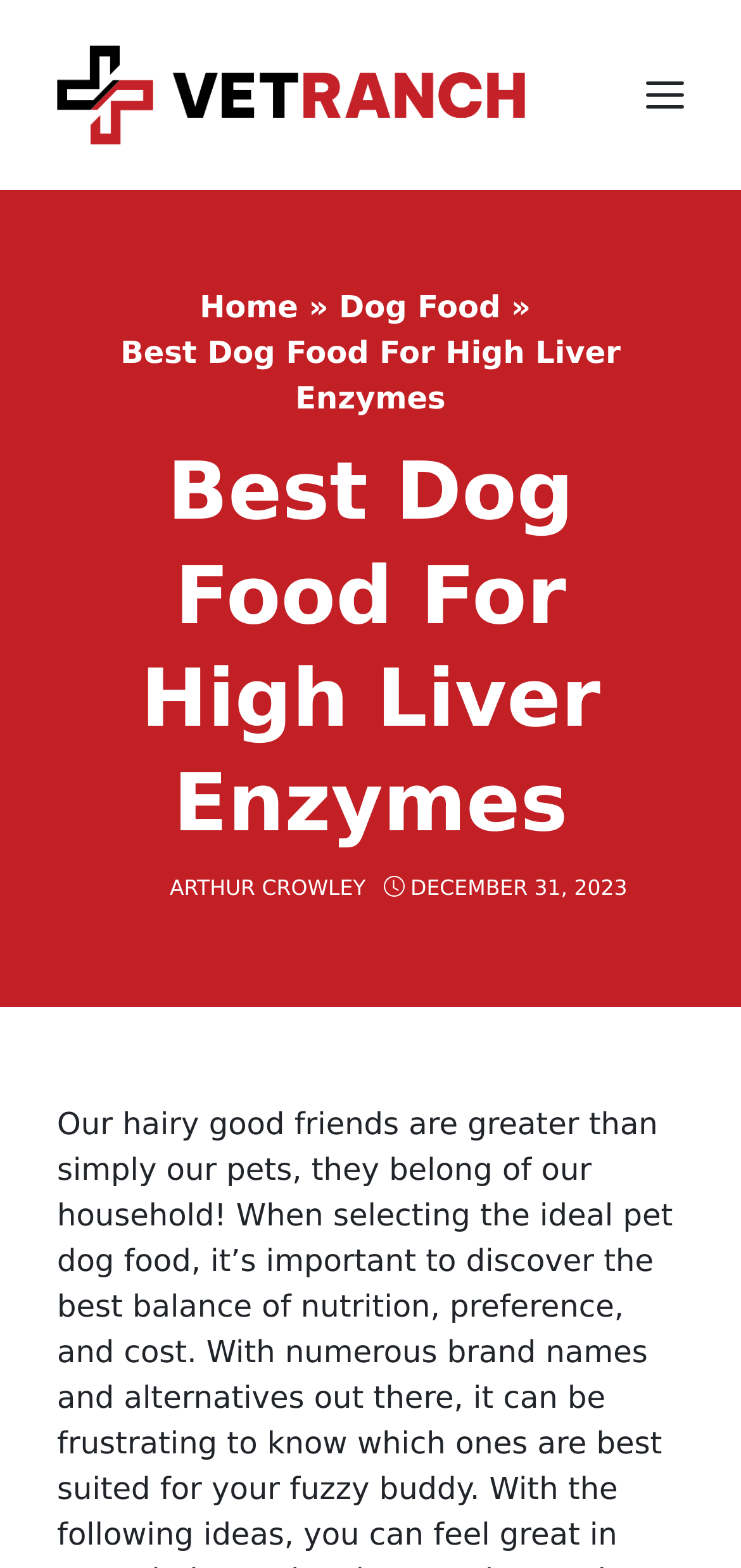By analyzing the image, answer the following question with a detailed response: What is the name of the website?

The name of the website can be found in the top-left corner of the webpage, where the logo 'Vet Ranch' is displayed.